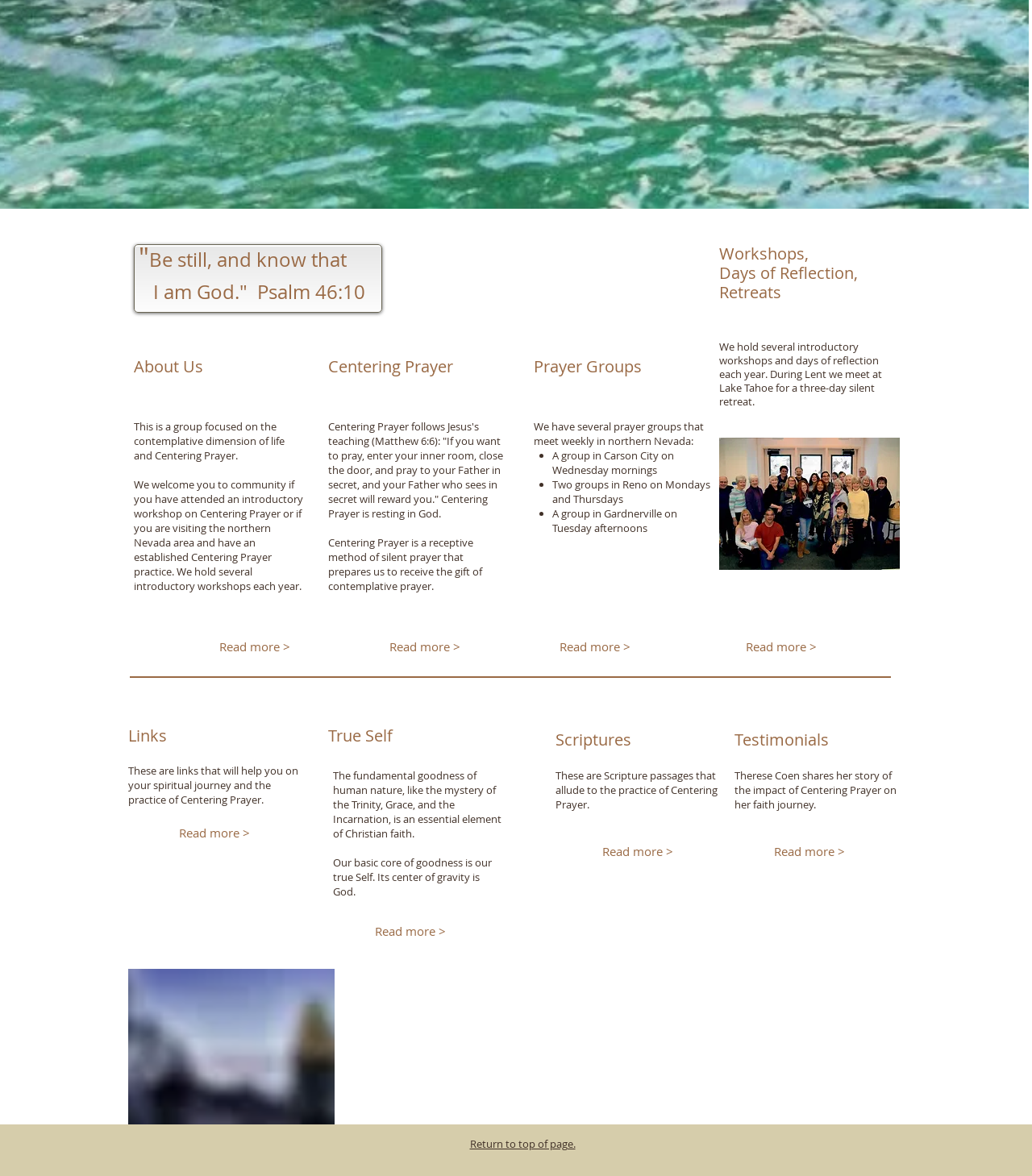Please provide the bounding box coordinates for the element that needs to be clicked to perform the following instruction: "View the CONN Silent Retreat 3.2017 image". The coordinates should be given as four float numbers between 0 and 1, i.e., [left, top, right, bottom].

[0.697, 0.372, 0.872, 0.484]